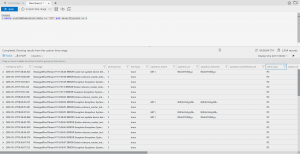Examine the image carefully and respond to the question with a detailed answer: 
What is the purpose of analyzing the logs?

The process of analyzing the logs is to troubleshoot issues effectively, such as those concerning the sitecore_master_index, and to ensure operational efficiency within the Sitecore environment.